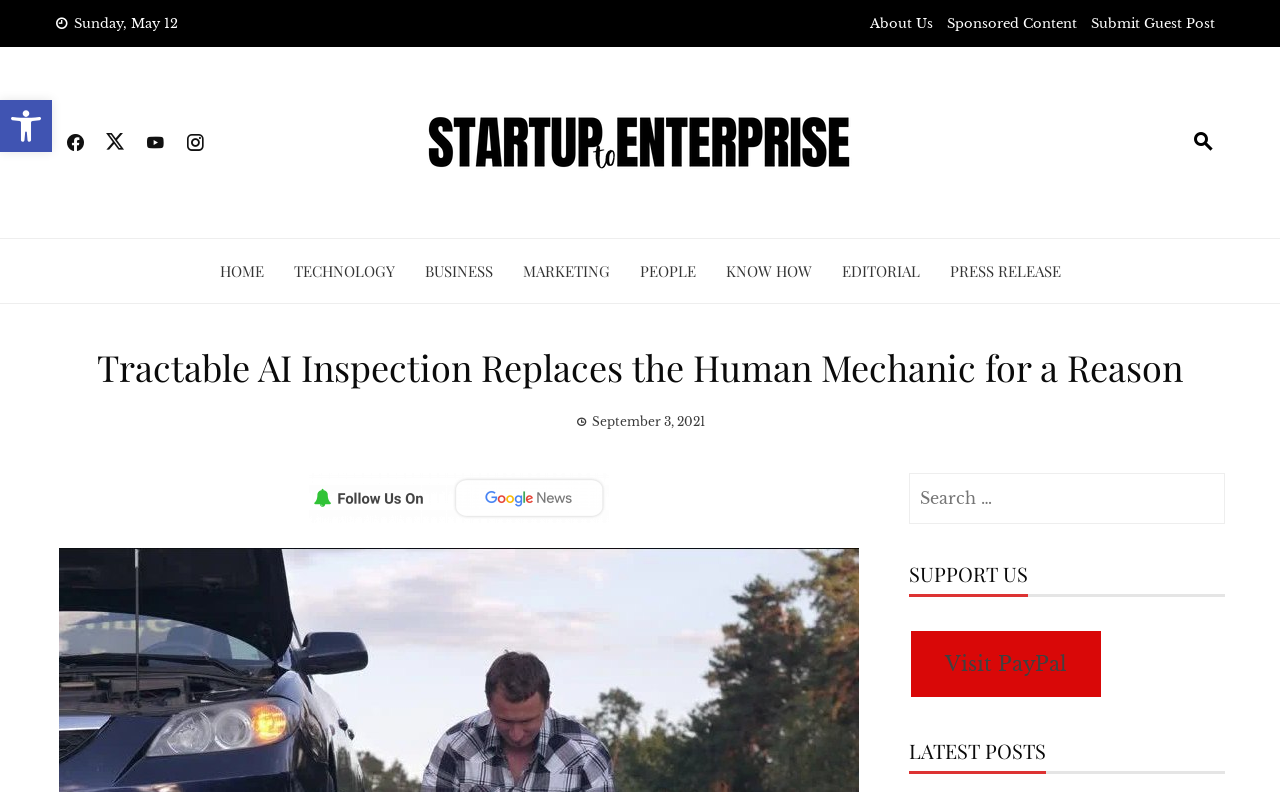Please provide a comprehensive response to the question below by analyzing the image: 
What is the date of the latest article?

I looked for the date of the latest article and found it in the time element, which is September 3, 2021.